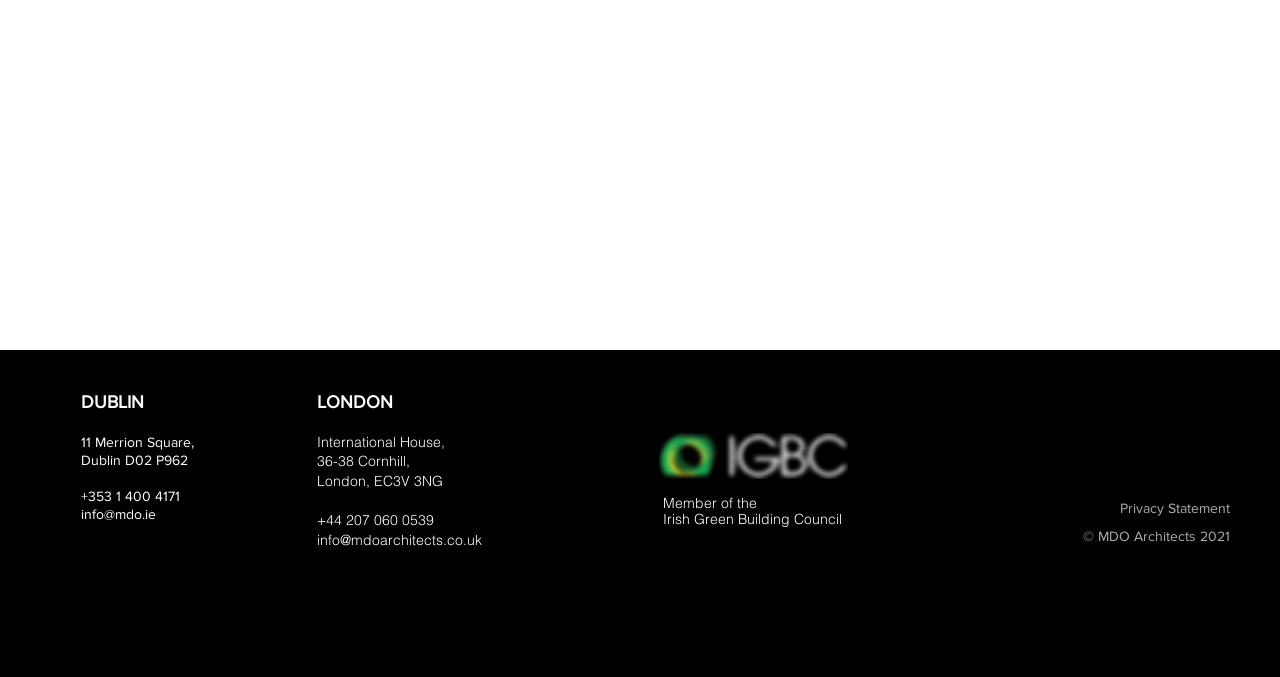Highlight the bounding box coordinates of the region I should click on to meet the following instruction: "Send an email to MDO Architects in London".

[0.248, 0.784, 0.377, 0.81]